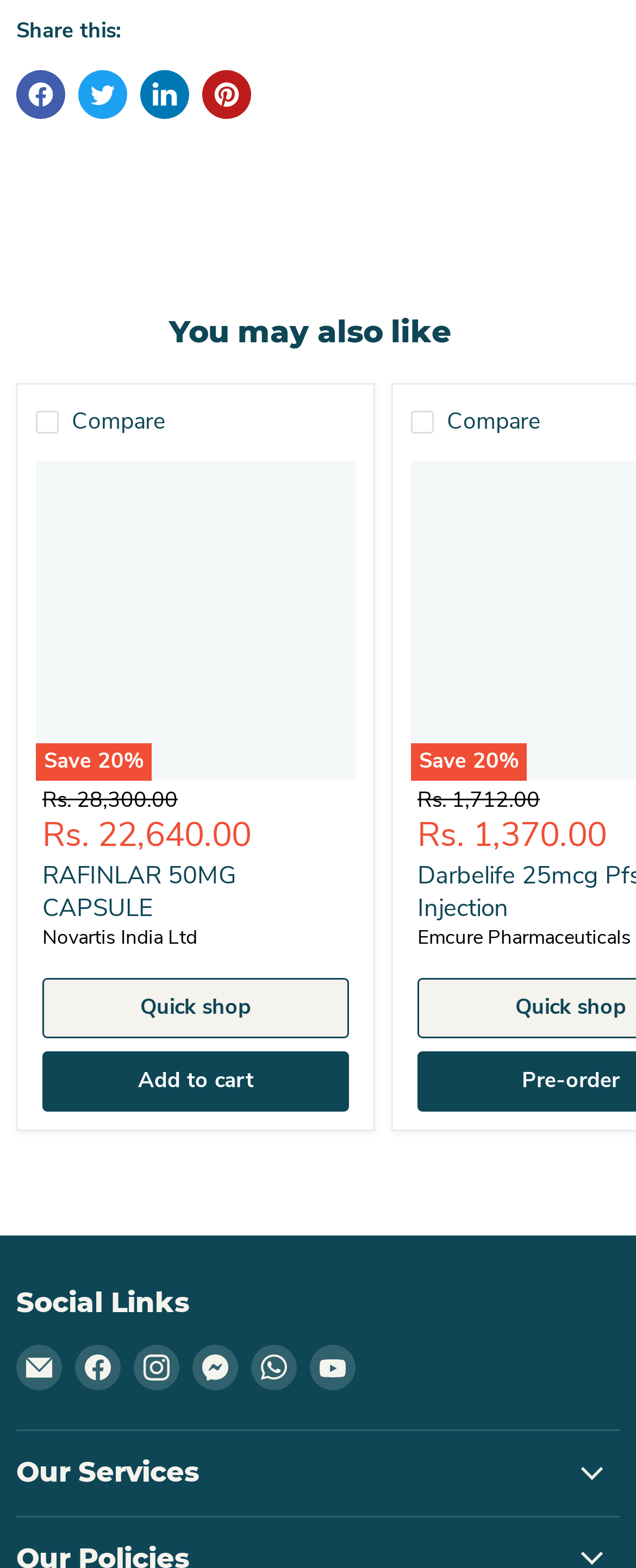Find the bounding box coordinates of the element you need to click on to perform this action: 'Add to cart'. The coordinates should be represented by four float values between 0 and 1, in the format [left, top, right, bottom].

[0.067, 0.67, 0.549, 0.709]